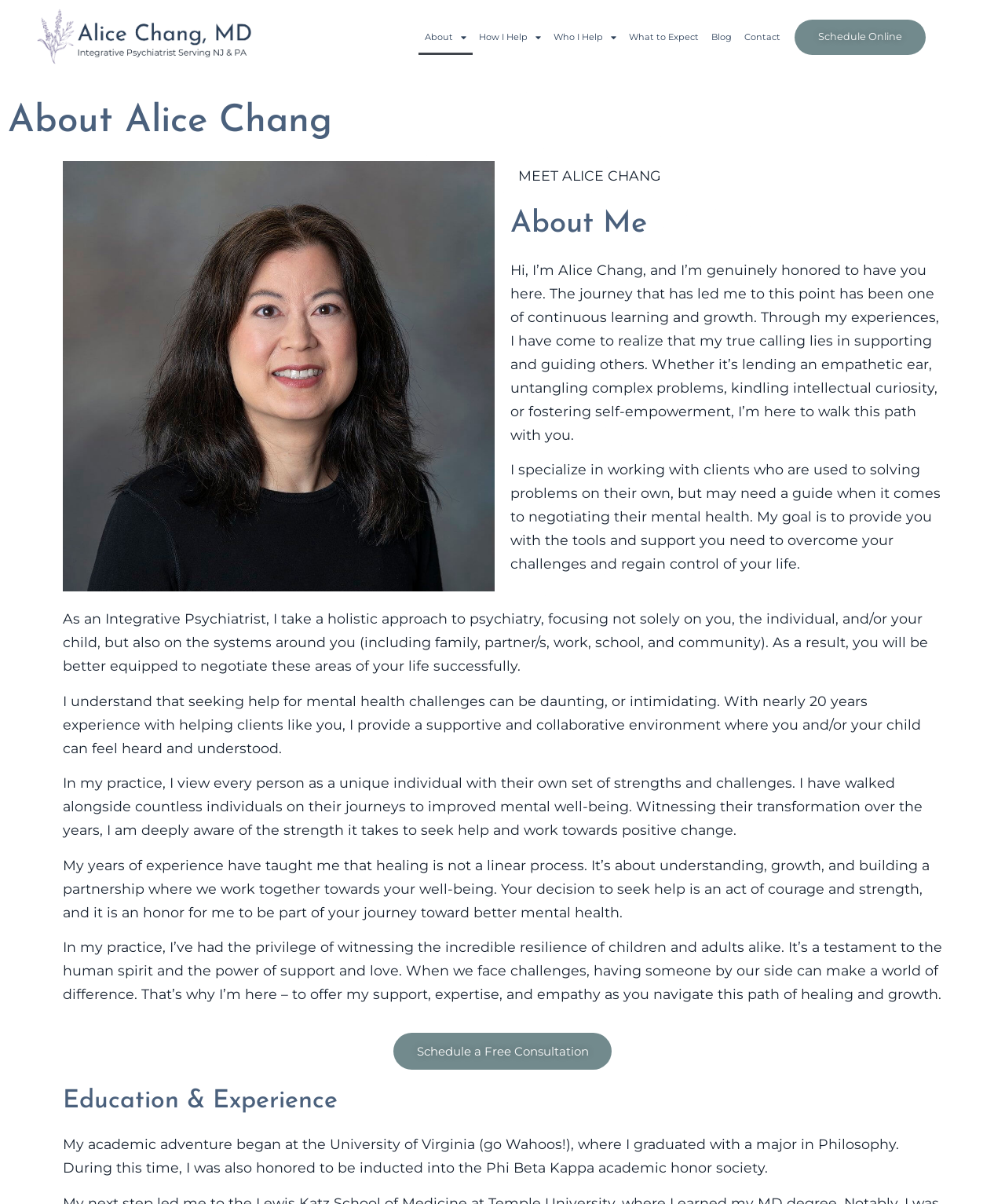What is the purpose of Alice Chang's practice?
Examine the image and give a concise answer in one word or a short phrase.

To support and guide others